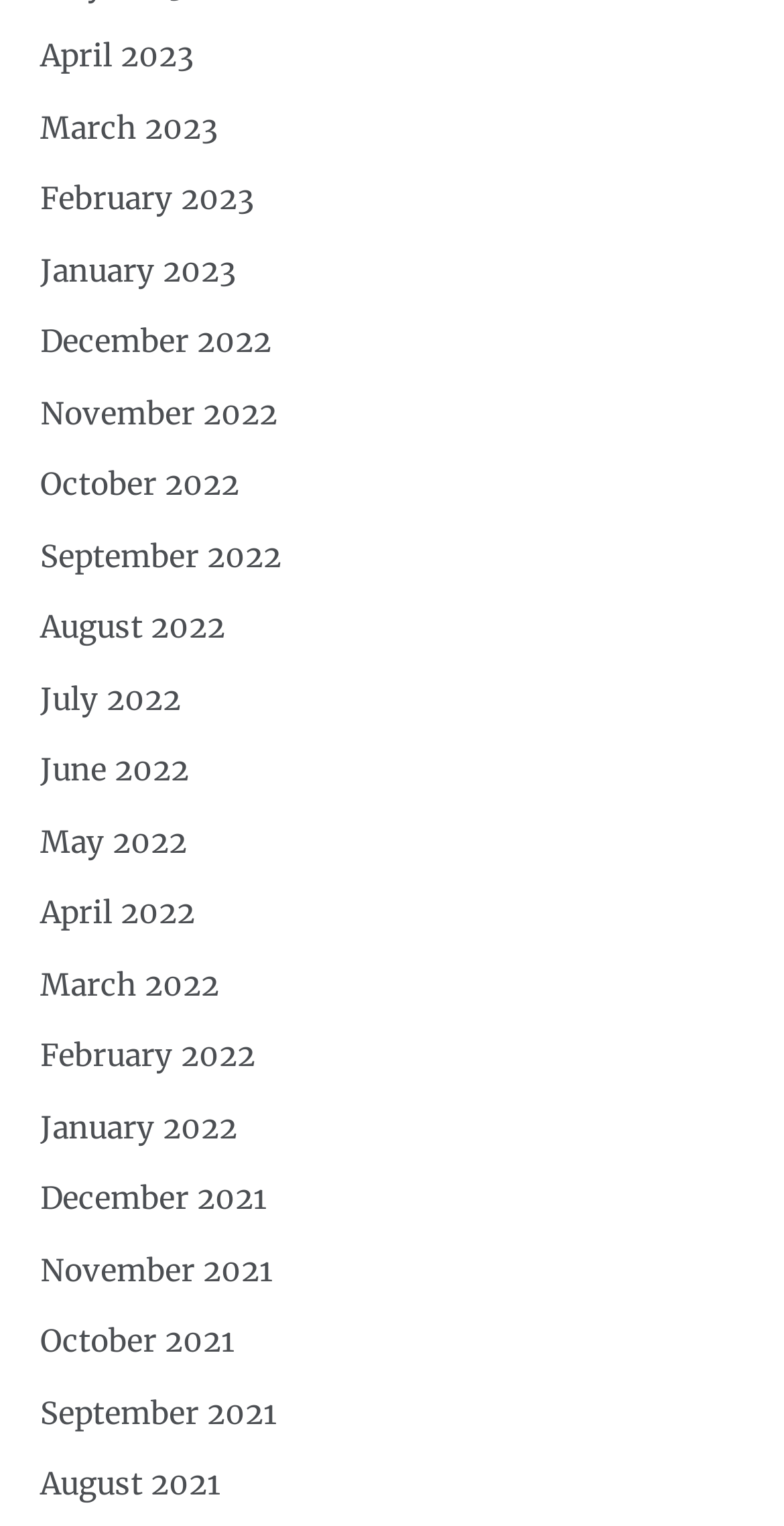With reference to the image, please provide a detailed answer to the following question: How many months are listed in 2022?

I can count the number of links with '2022' in their text, and I find that there are 12 such links, one for each month of the year.